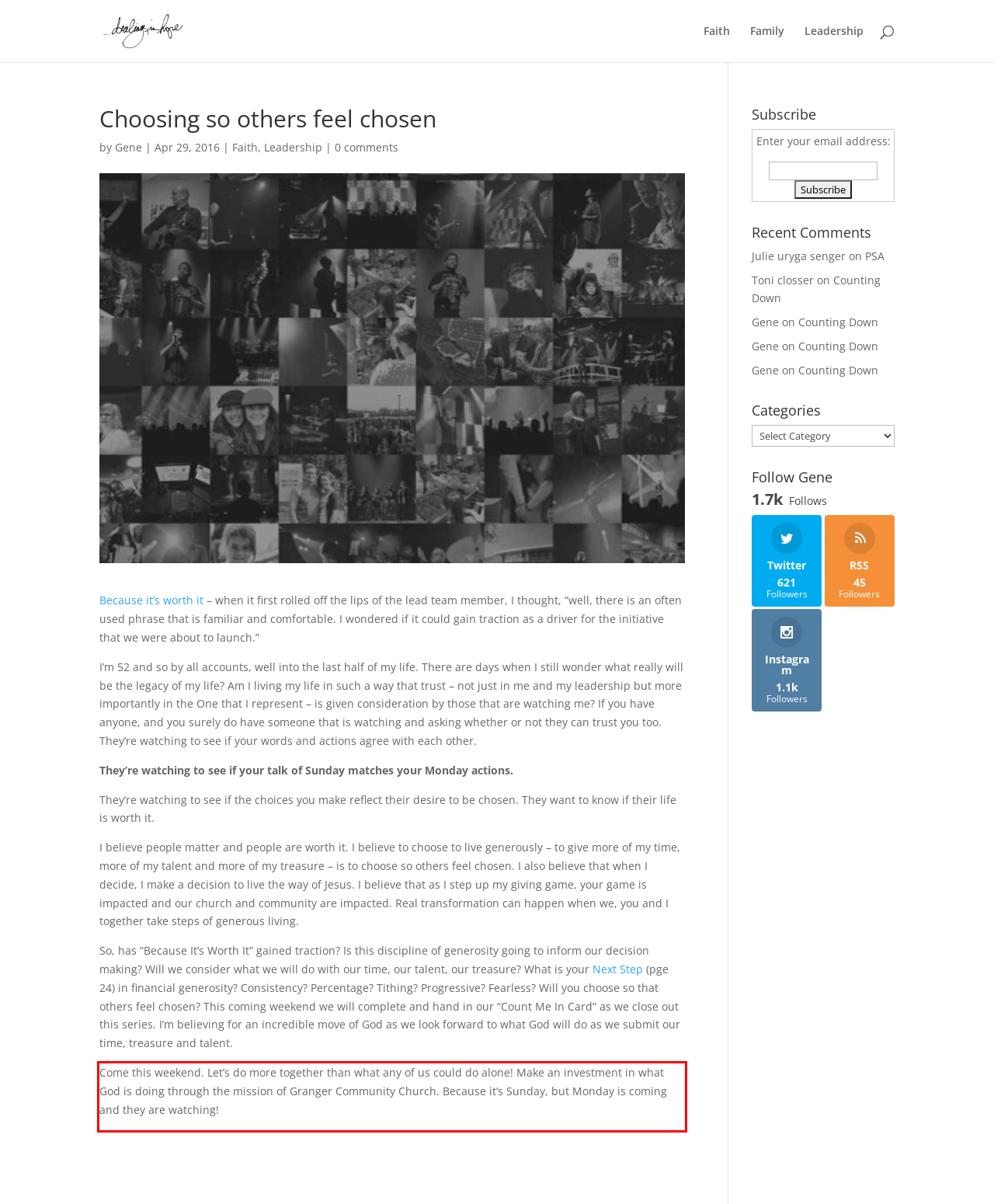Given the screenshot of the webpage, identify the red bounding box, and recognize the text content inside that red bounding box.

Come this weekend. Let’s do more together than what any of us could do alone! Make an investment in what God is doing through the mission of Granger Community Church. Because it’s Sunday, but Monday is coming and they are watching!